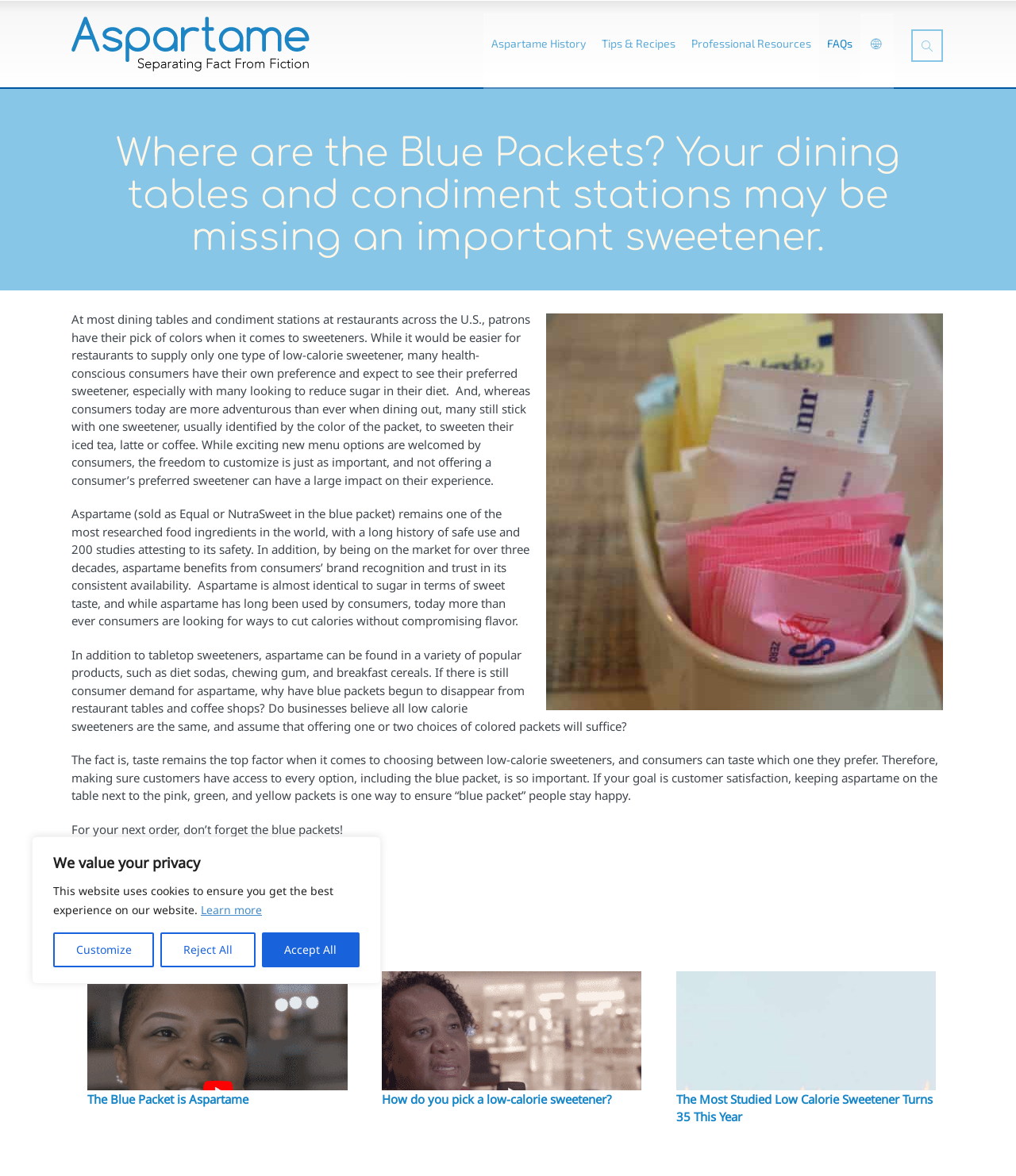Find the bounding box coordinates of the area to click in order to follow the instruction: "Click the 'learn more about cookies' button".

[0.198, 0.767, 0.258, 0.78]